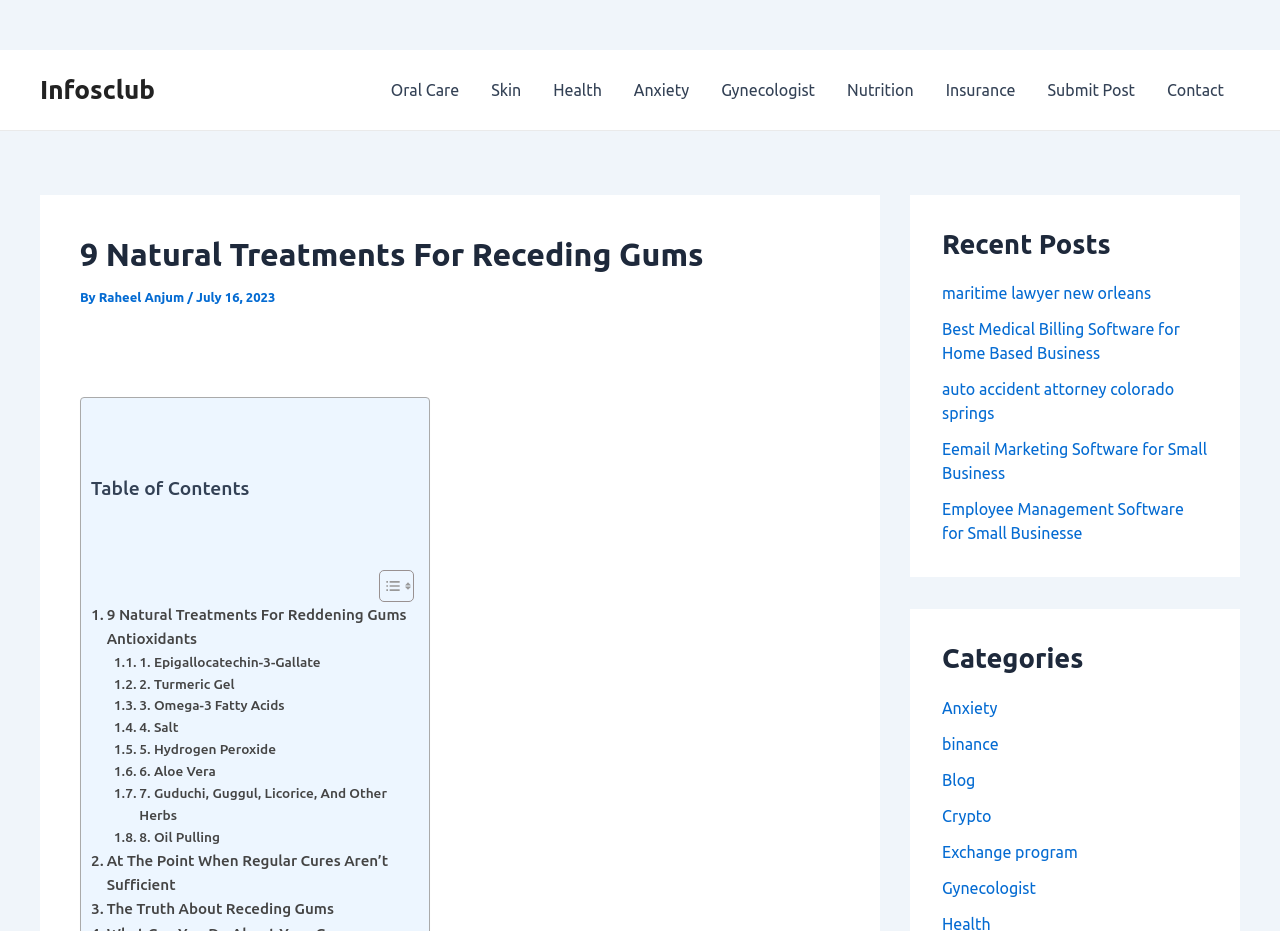Reply to the question below using a single word or brief phrase:
How many navigation links are there?

9